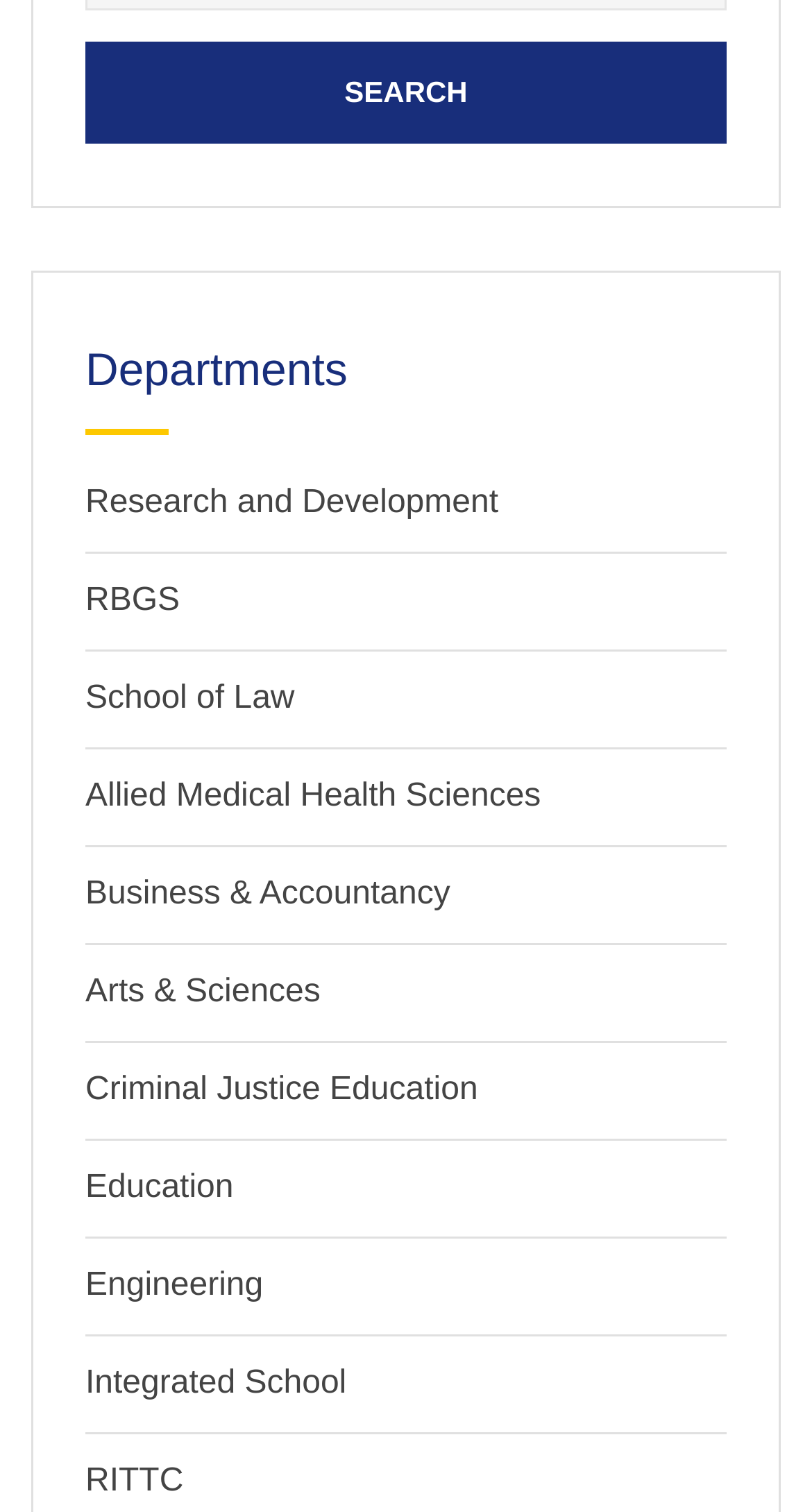Pinpoint the bounding box coordinates of the clickable area necessary to execute the following instruction: "visit School of Law". The coordinates should be given as four float numbers between 0 and 1, namely [left, top, right, bottom].

[0.105, 0.45, 0.363, 0.474]